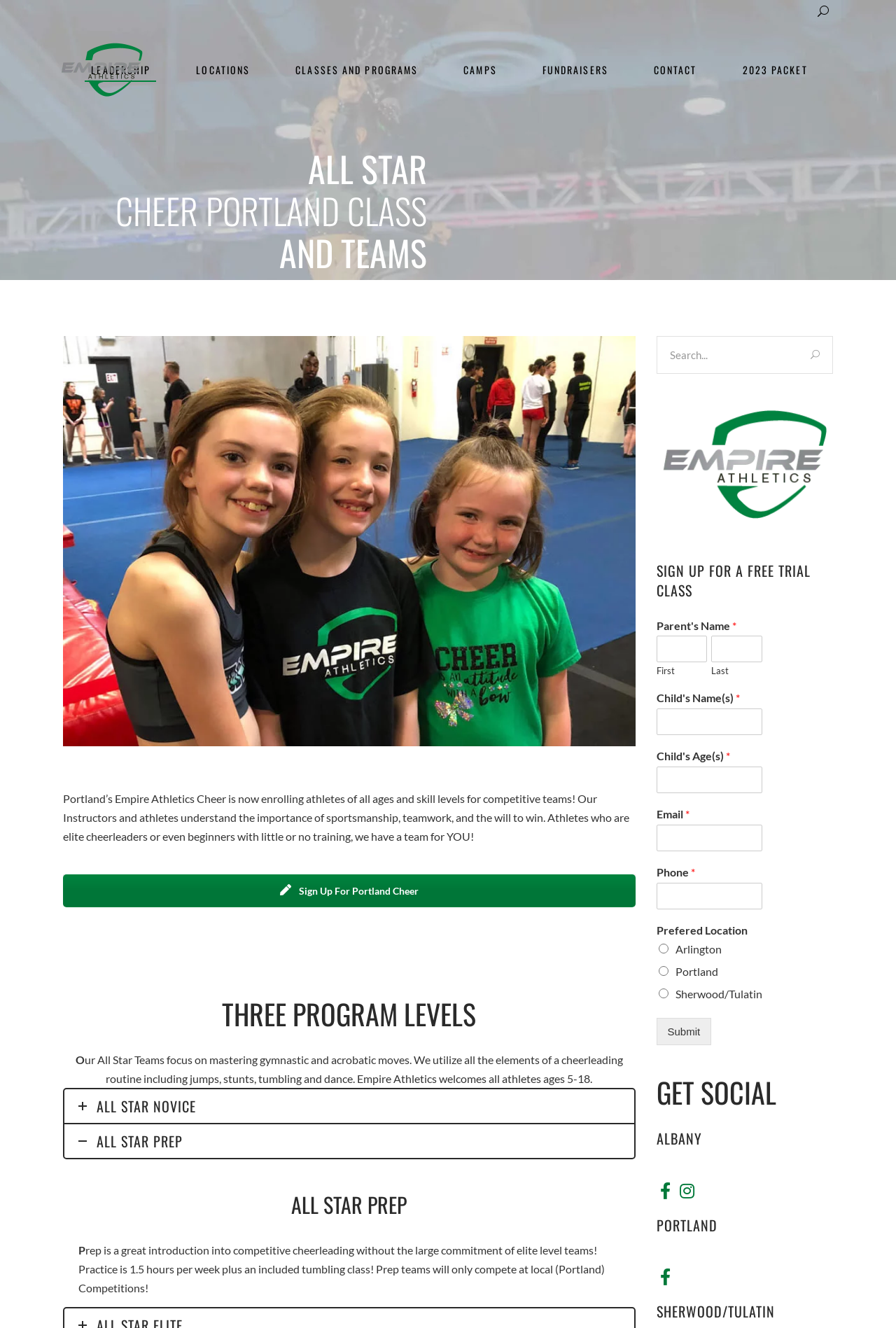Please answer the following question using a single word or phrase: What are the three program levels offered?

All Star Teams, All Star Novice, All Star Prep